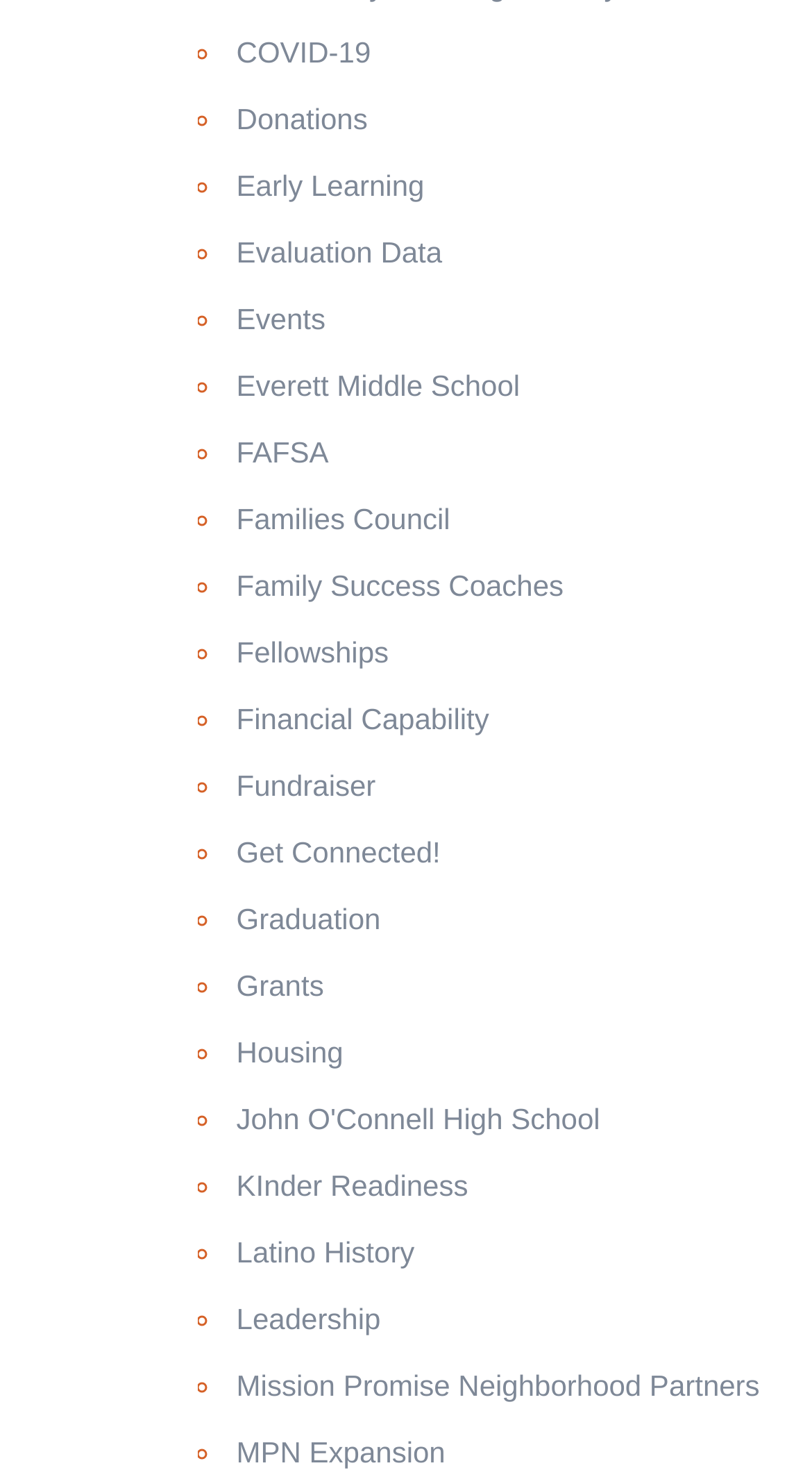What is the 10th item in the list?
Refer to the image and respond with a one-word or short-phrase answer.

Families Council